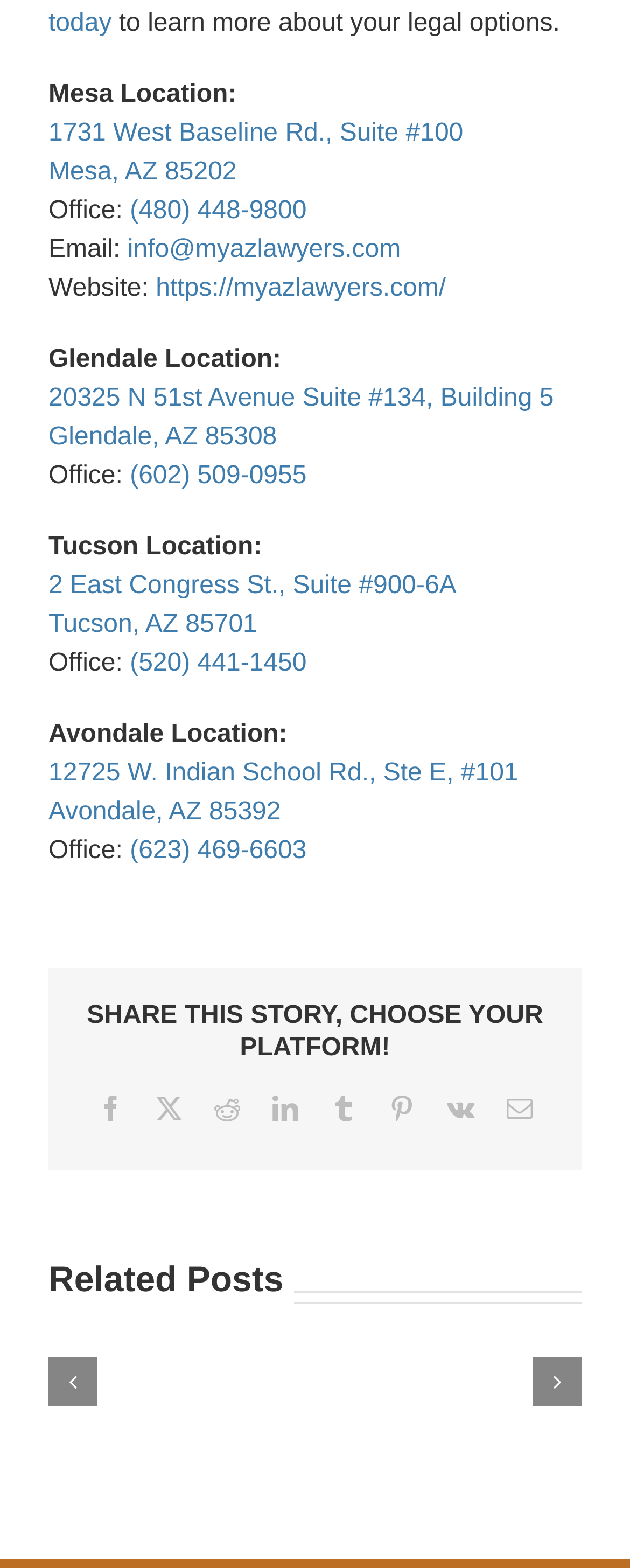What is the email address of the law firm?
Please look at the screenshot and answer using one word or phrase.

info@myazlawyers.com